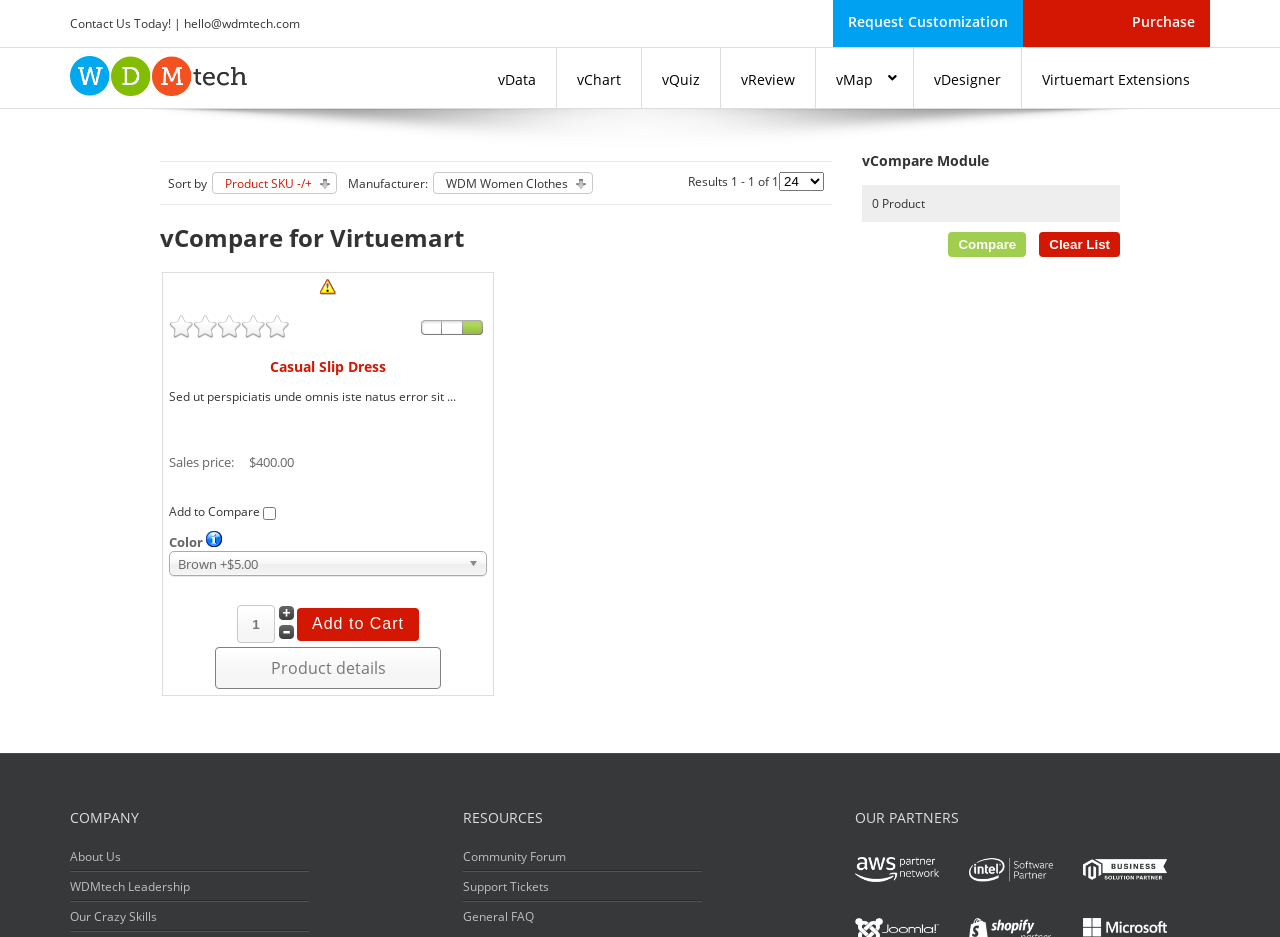How many products are displayed?
Please provide a comprehensive answer based on the visual information in the image.

There is only one product displayed on the webpage, which is a 'Casual Slip Dress' with its details and price shown.